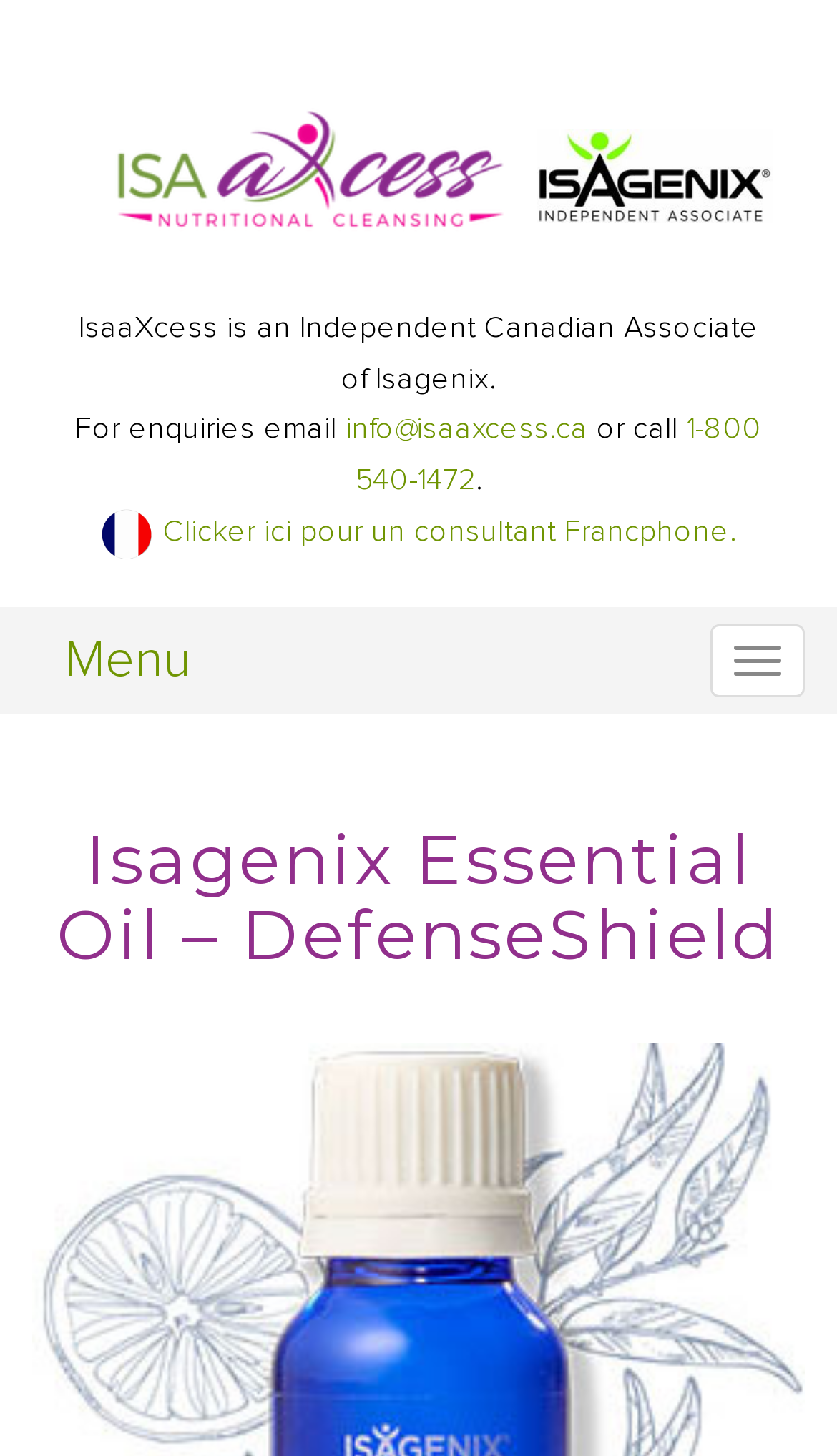What is the phone number for calling?
Answer the question with just one word or phrase using the image.

1-800 540-1472